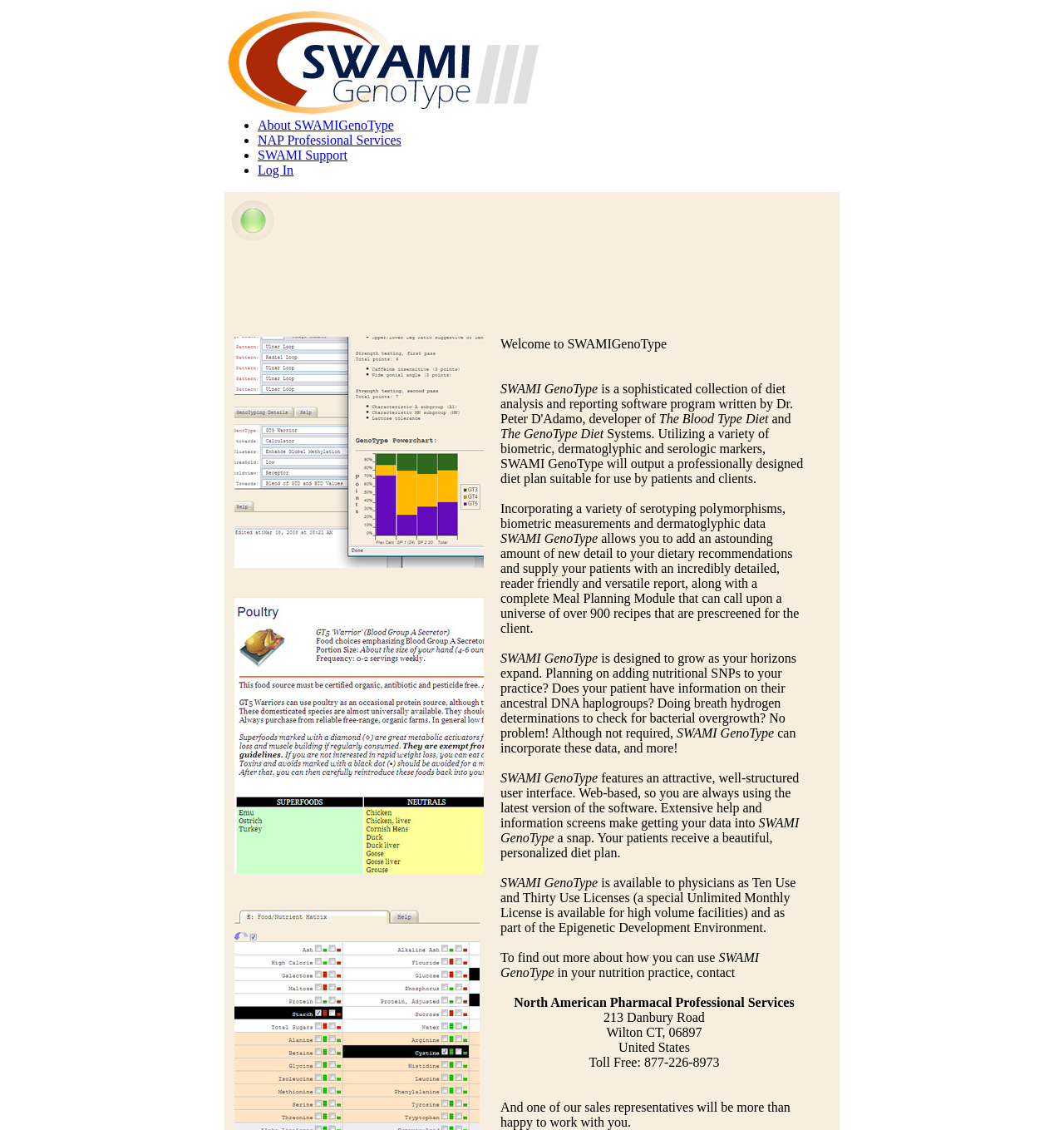Give a detailed account of the webpage.

This webpage is about SWAMI GenoType, a system that provides personalized diet plans based on biometric, dermatoglyphic, and serologic markers. At the top of the page, there is a layout table with two cells, one containing an image and the other containing a list of links to "About SWAMIGenoType", "NAP Professional Services", "SWAMI Support", and "Log In".

Below this table, there is a section with a heading "Welcome to SWAMIGenoType" and two images. The text explains that SWAMI GenoType is a system that outputs a professionally designed diet plan suitable for patients and clients, incorporating various biometric, dermatoglyphic, and serologic markers.

The main content of the page is divided into several sections, each describing a feature of SWAMI GenoType. The text explains that the system allows for detailed dietary recommendations, provides a meal planning module with over 900 recipes, and can incorporate additional data such as nutritional SNPs, ancestral DNA haplogroups, and breath hydrogen determinations.

The page also features a section highlighting the user-friendly interface of SWAMI GenoType, which is web-based and has extensive help and information screens. Additionally, there is a section providing information on licensing options for physicians and a contact section with an address, phone number, and email address for North American Pharmacal Professional Services.

Overall, the webpage provides a detailed overview of the features and benefits of SWAMI GenoType, a system designed to help healthcare professionals provide personalized diet plans to their patients.